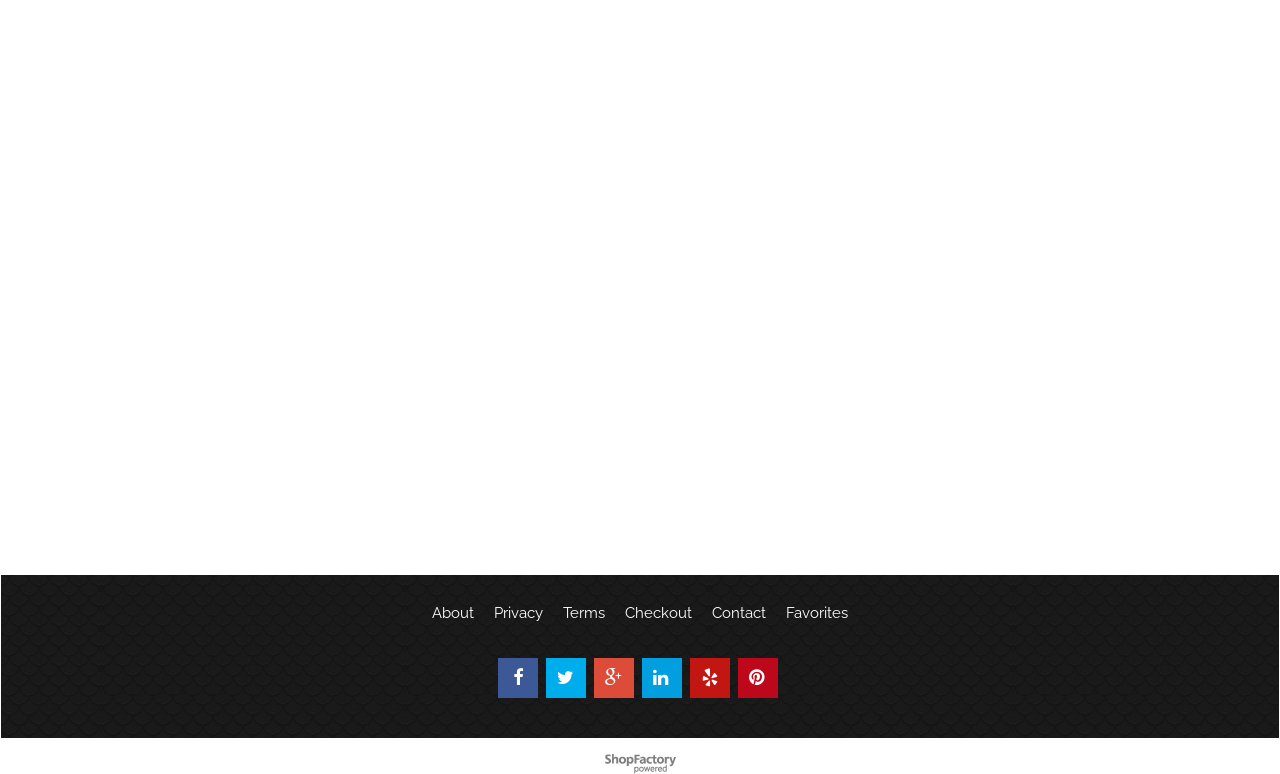Identify the bounding box coordinates for the UI element described as: "tags".

None